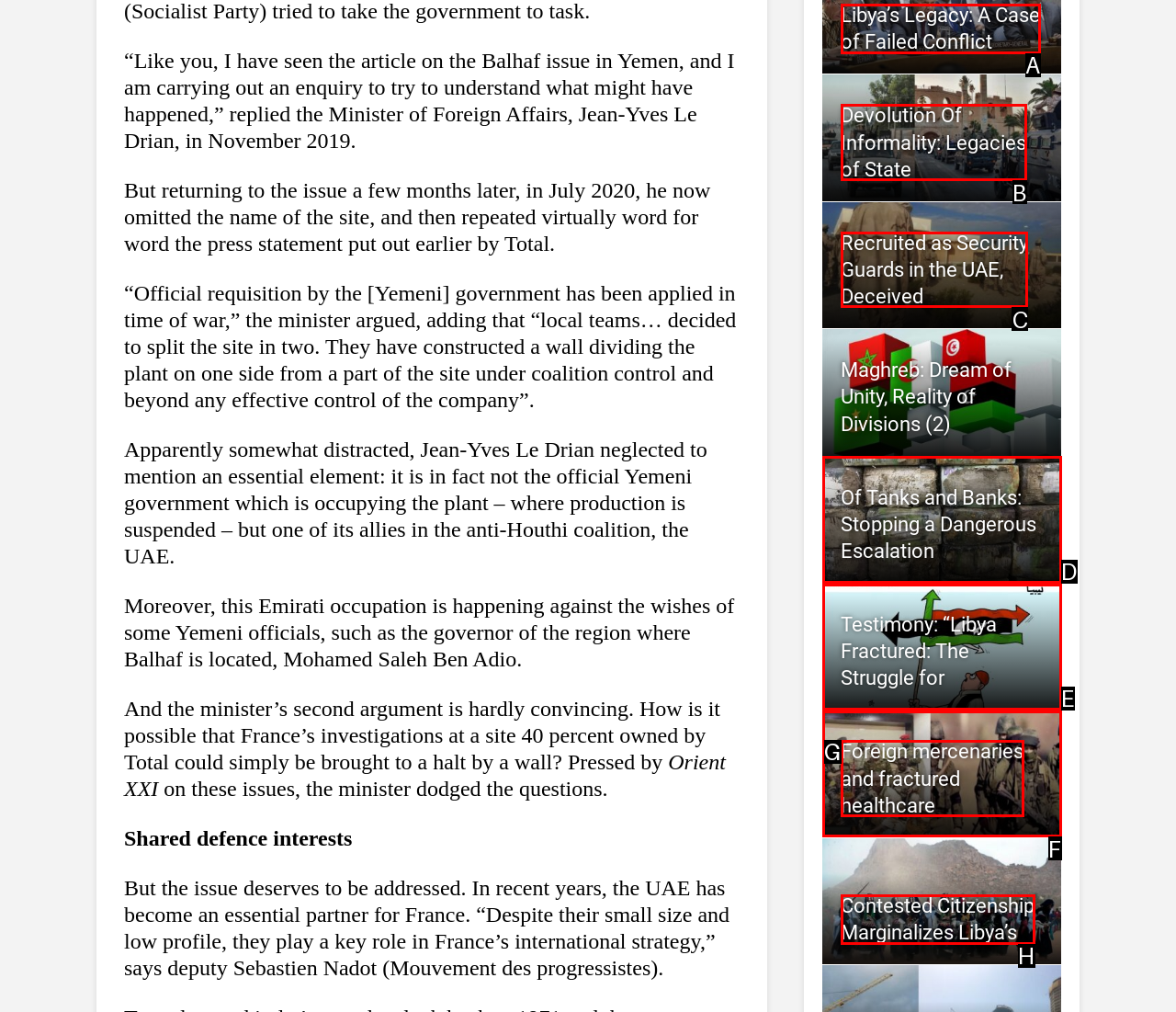Which UI element's letter should be clicked to achieve the task: Click on 'Recruited as Security Guards in the UAE, Deceived'
Provide the letter of the correct choice directly.

C